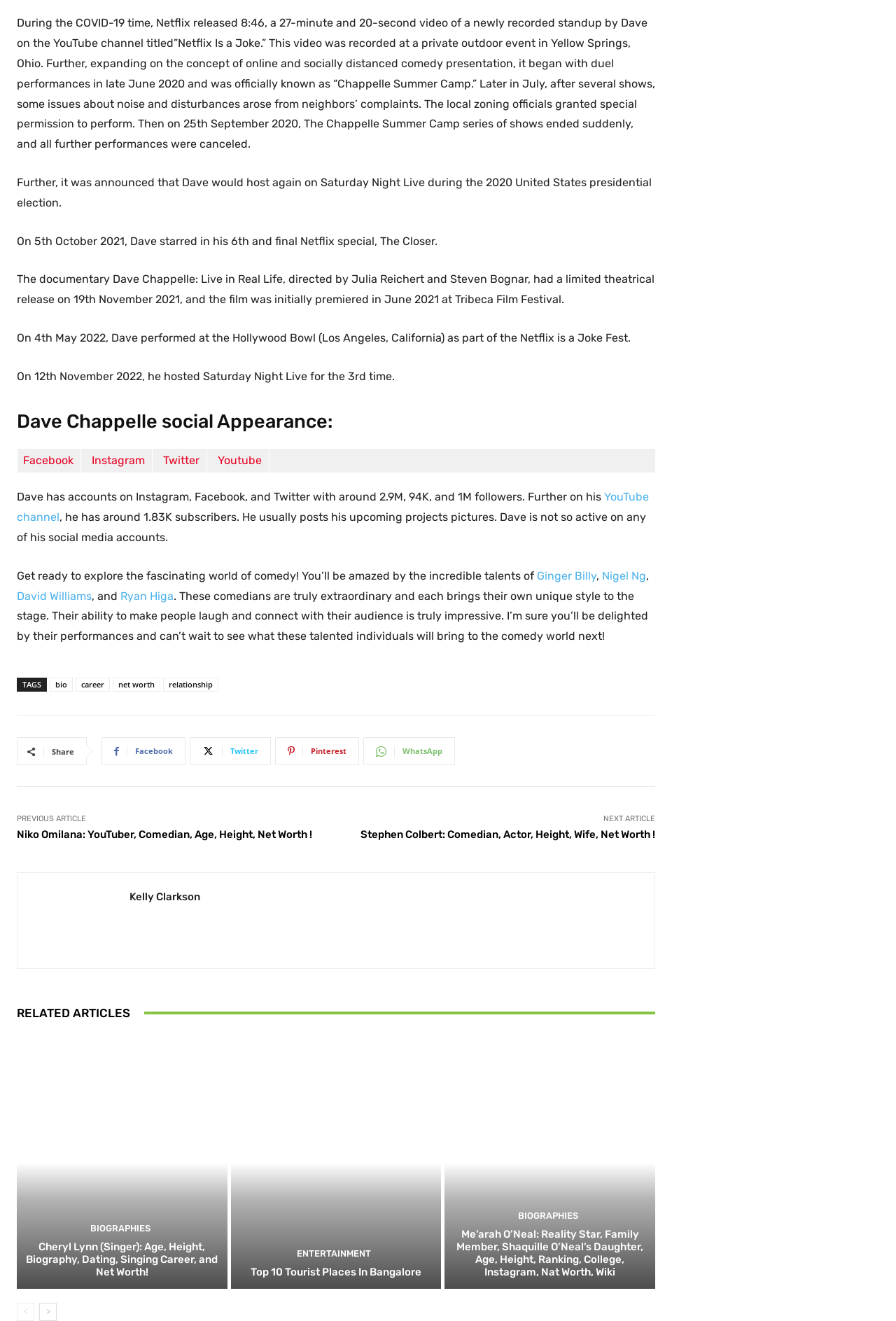Locate the bounding box coordinates of the area you need to click to fulfill this instruction: 'Read the previous article about Niko Omilana'. The coordinates must be in the form of four float numbers ranging from 0 to 1: [left, top, right, bottom].

[0.019, 0.627, 0.348, 0.636]